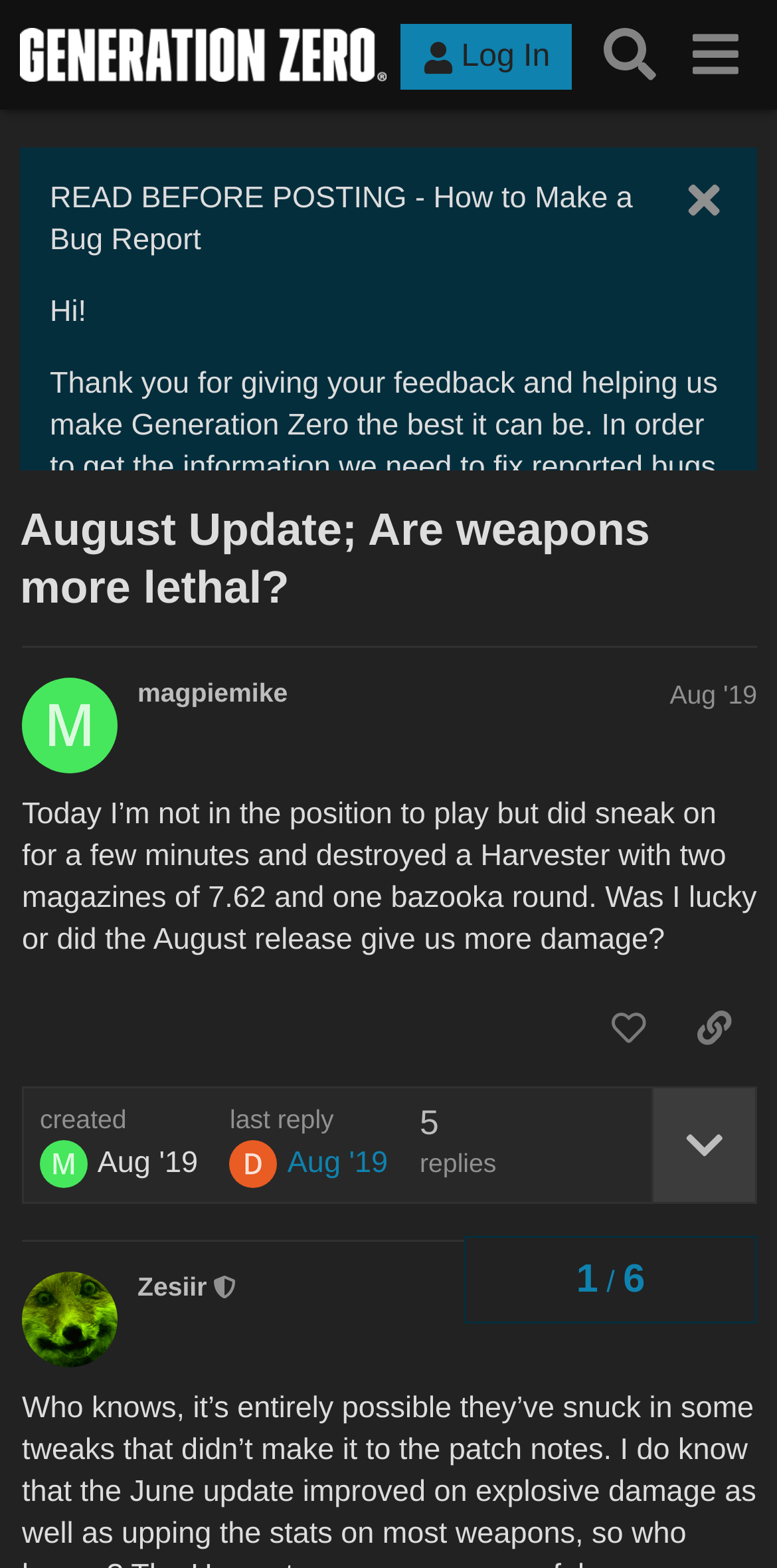Find the bounding box coordinates for the area you need to click to carry out the instruction: "Read the post by magpiemike". The coordinates should be four float numbers between 0 and 1, indicated as [left, top, right, bottom].

[0.028, 0.508, 0.974, 0.61]